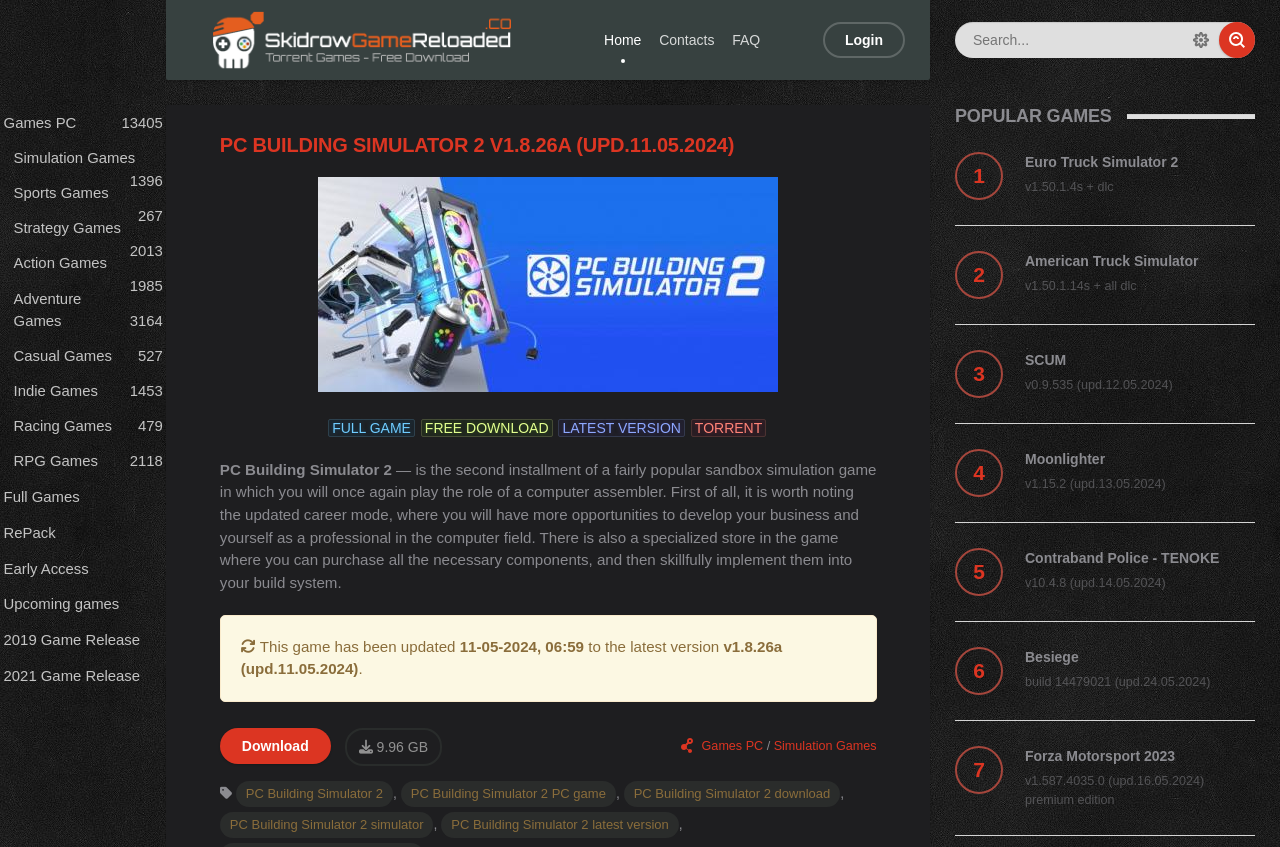Calculate the bounding box coordinates of the UI element given the description: "Upcoming games".

[0.0, 0.764, 0.13, 0.813]